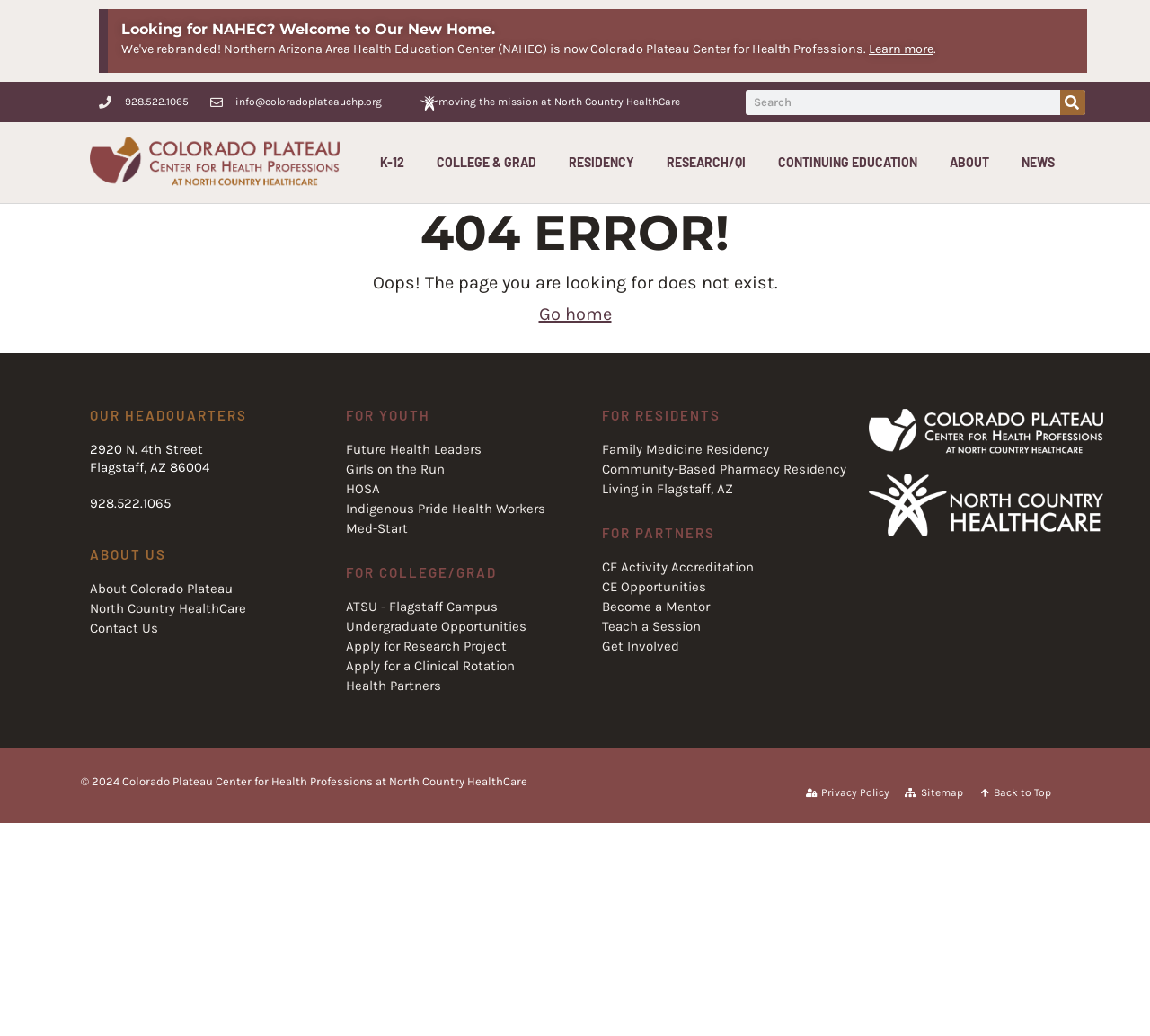What is the copyright year mentioned at the bottom of the page?
Please provide a single word or phrase as your answer based on the screenshot.

2024